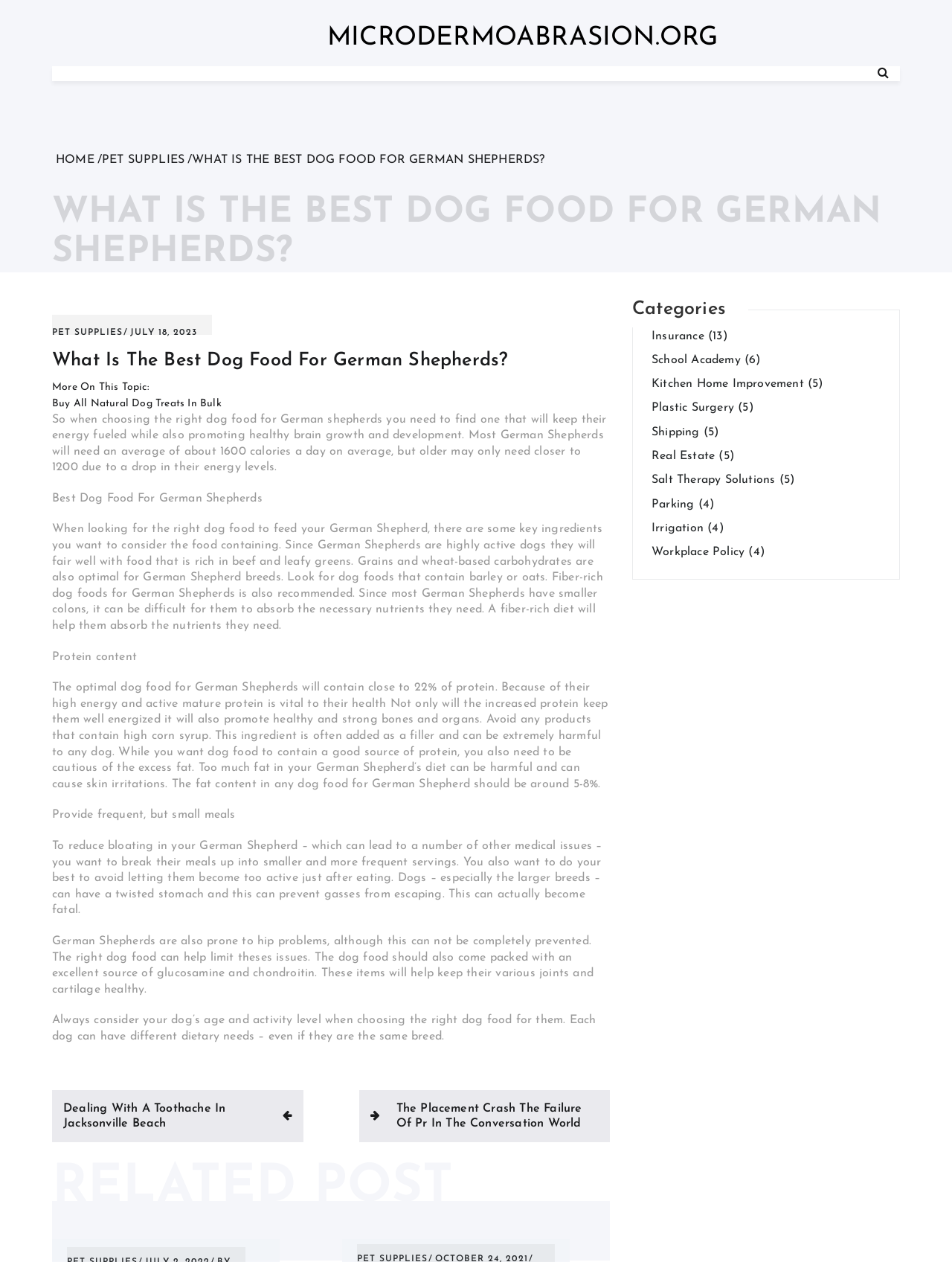Show me the bounding box coordinates of the clickable region to achieve the task as per the instruction: "Read the article about 'What Is The Best Dog Food For German Shepherds?'".

[0.055, 0.277, 0.641, 0.3]